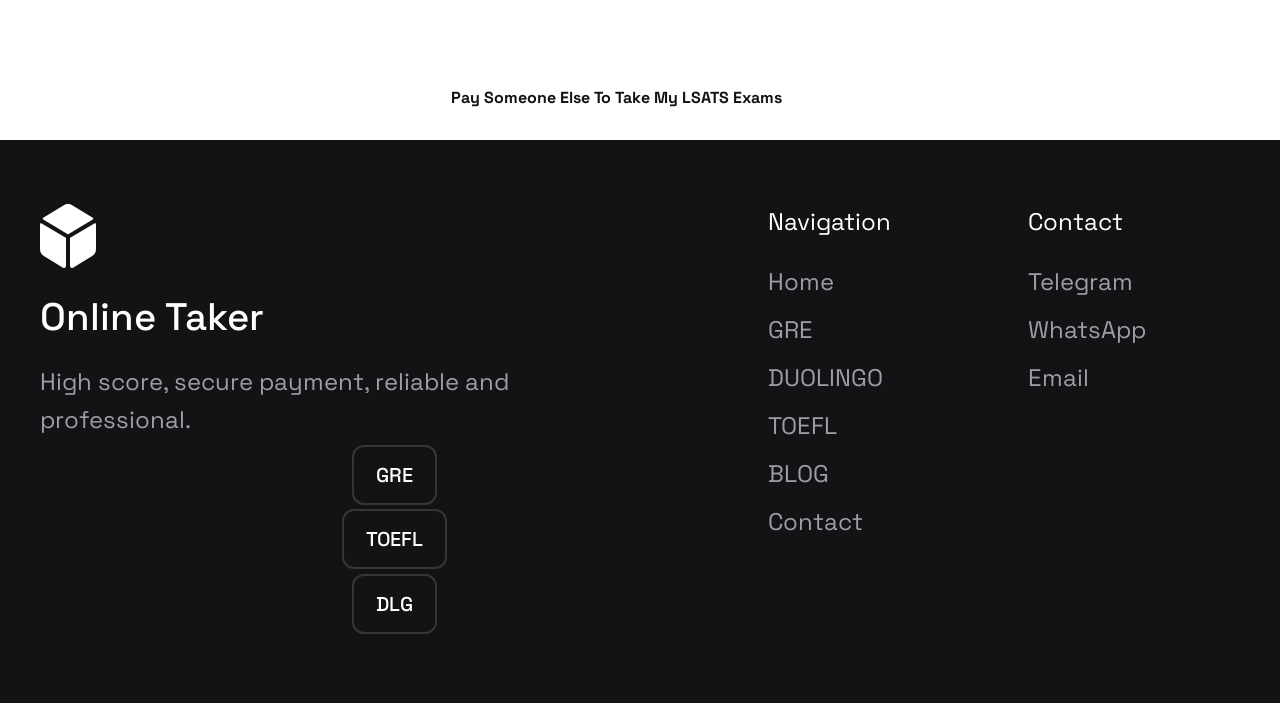Locate the bounding box coordinates of the element I should click to achieve the following instruction: "Click on 'Pay Someone Else To Take My LSATS Exams'".

[0.352, 0.123, 0.611, 0.153]